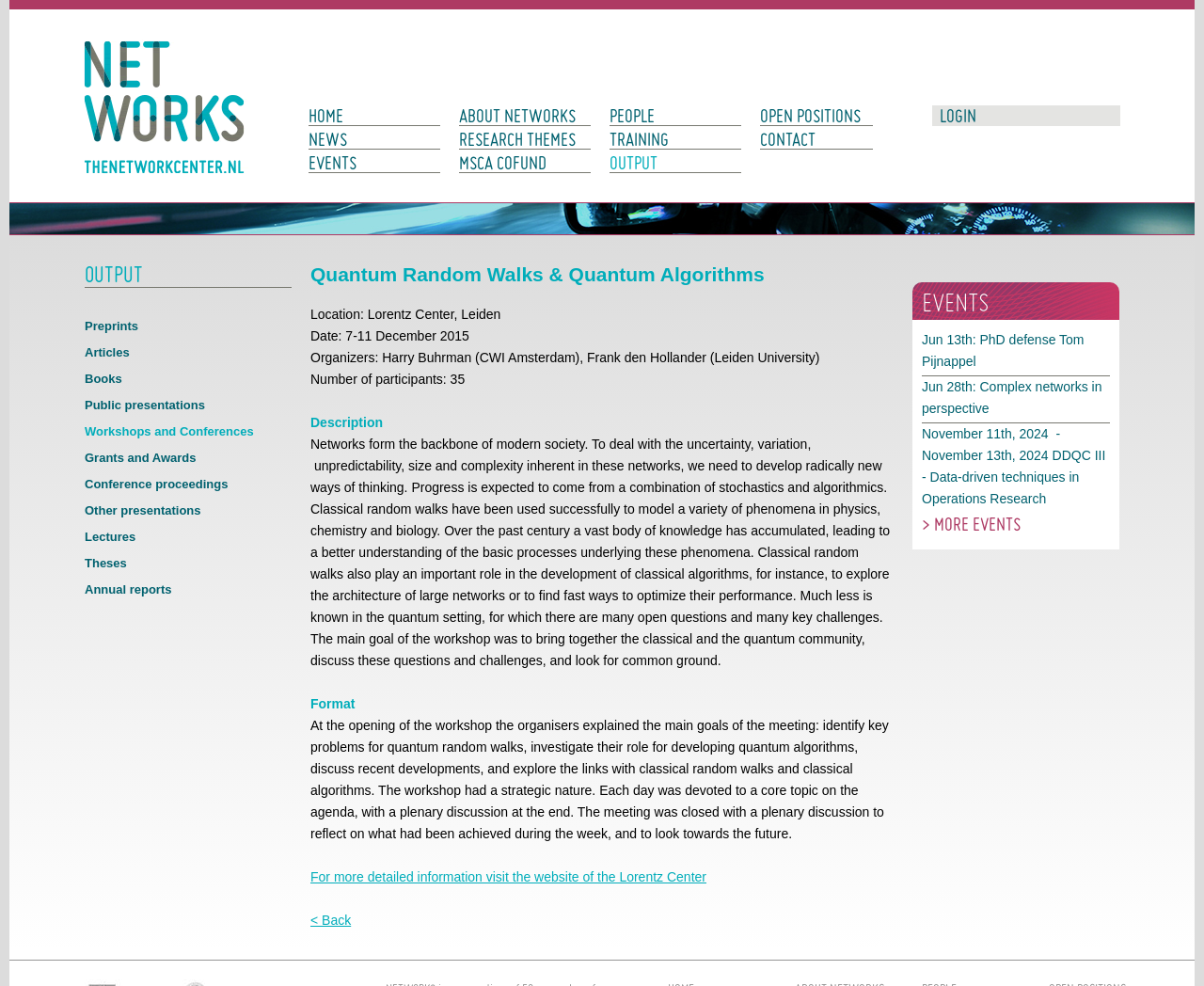Determine the bounding box coordinates for the element that should be clicked to follow this instruction: "Click on the HOME link". The coordinates should be given as four float numbers between 0 and 1, in the format [left, top, right, bottom].

[0.256, 0.104, 0.366, 0.128]